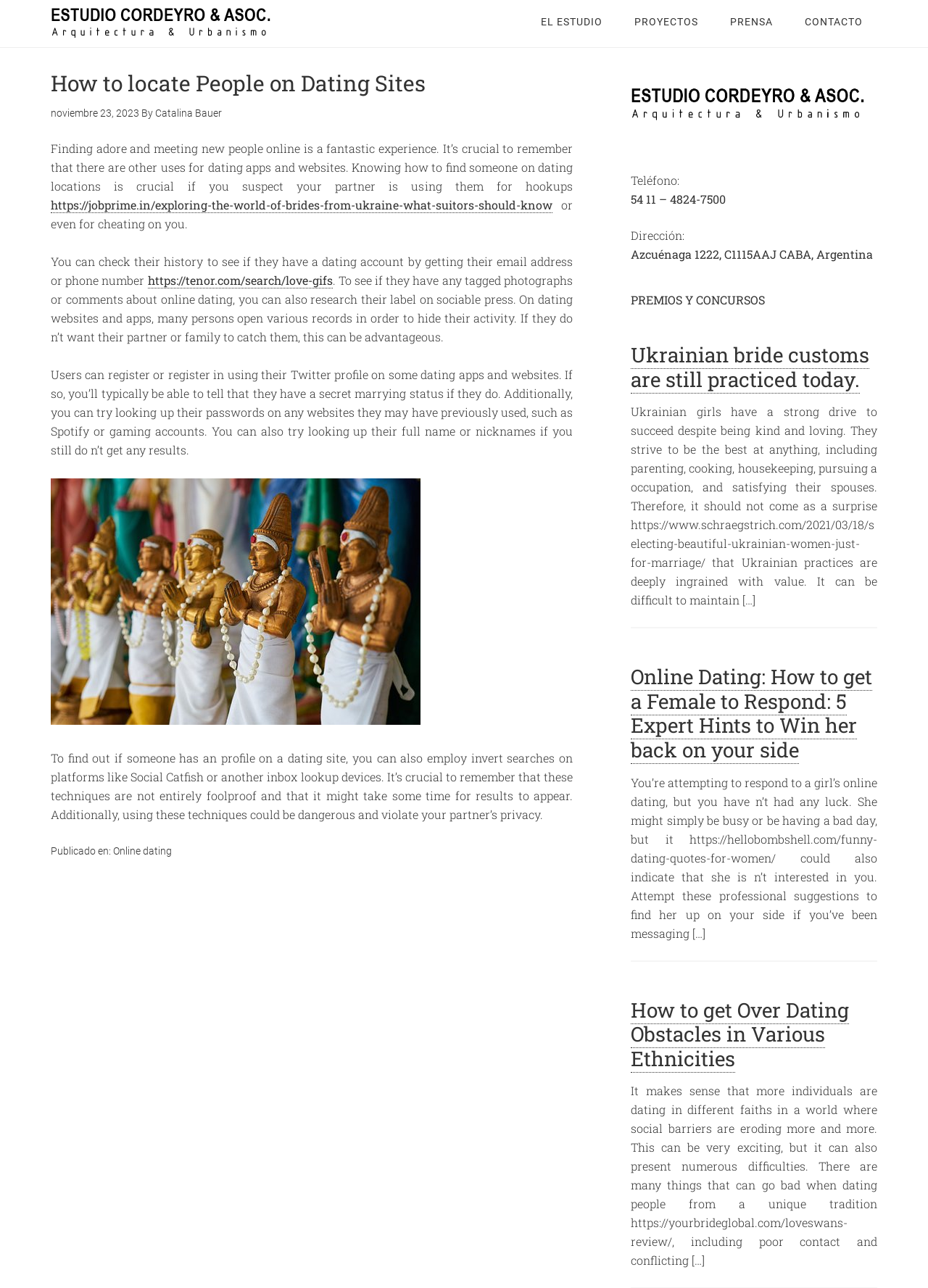Identify the webpage's primary heading and generate its text.

How to locate People on Dating Sites